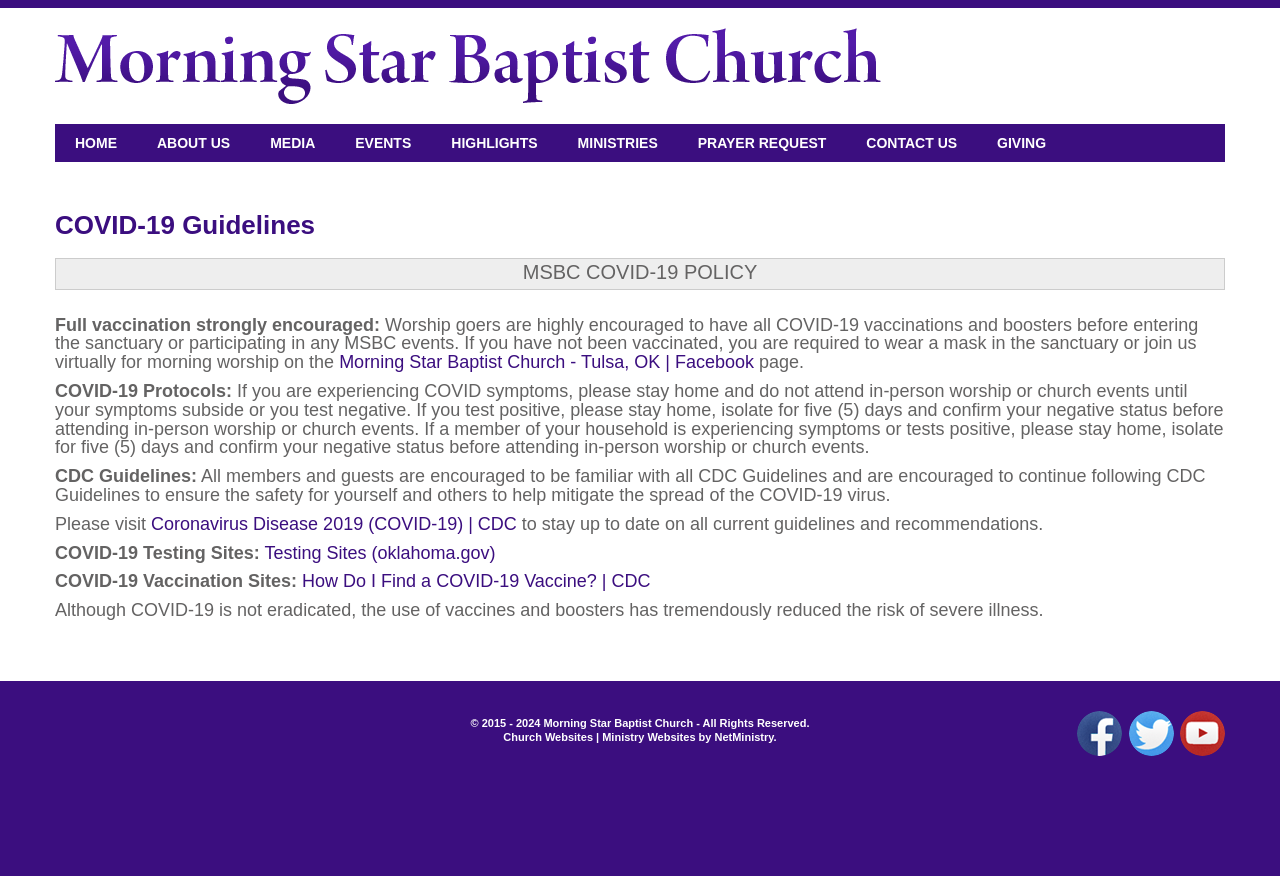Please determine the bounding box coordinates of the element to click on in order to accomplish the following task: "Visit the Morning Star Baptist Church Facebook page". Ensure the coordinates are four float numbers ranging from 0 to 1, i.e., [left, top, right, bottom].

[0.265, 0.402, 0.589, 0.425]